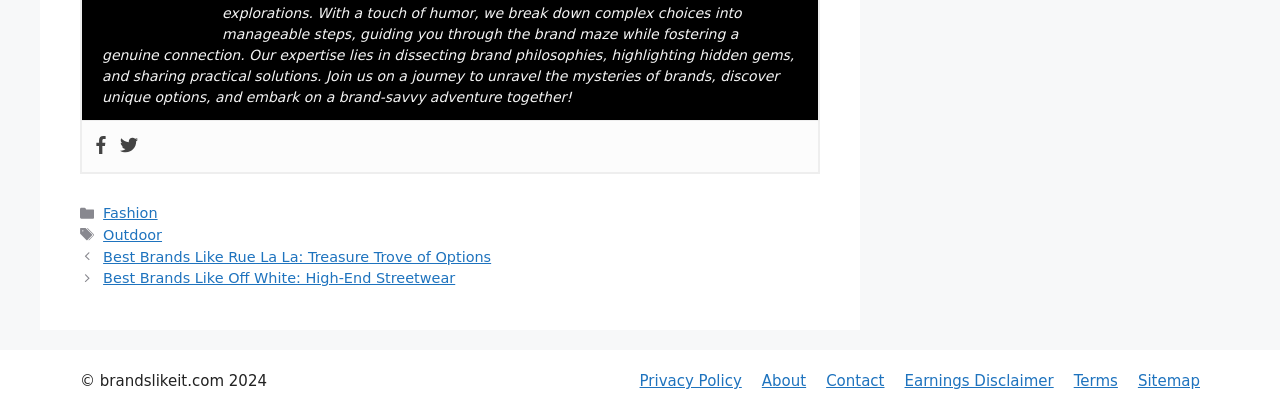What categories are listed in the footer?
Kindly give a detailed and elaborate answer to the question.

The footer section of the webpage has a list of categories, including Fashion and Outdoor, which suggests that the website is related to these topics and may have content categorized under these headings.